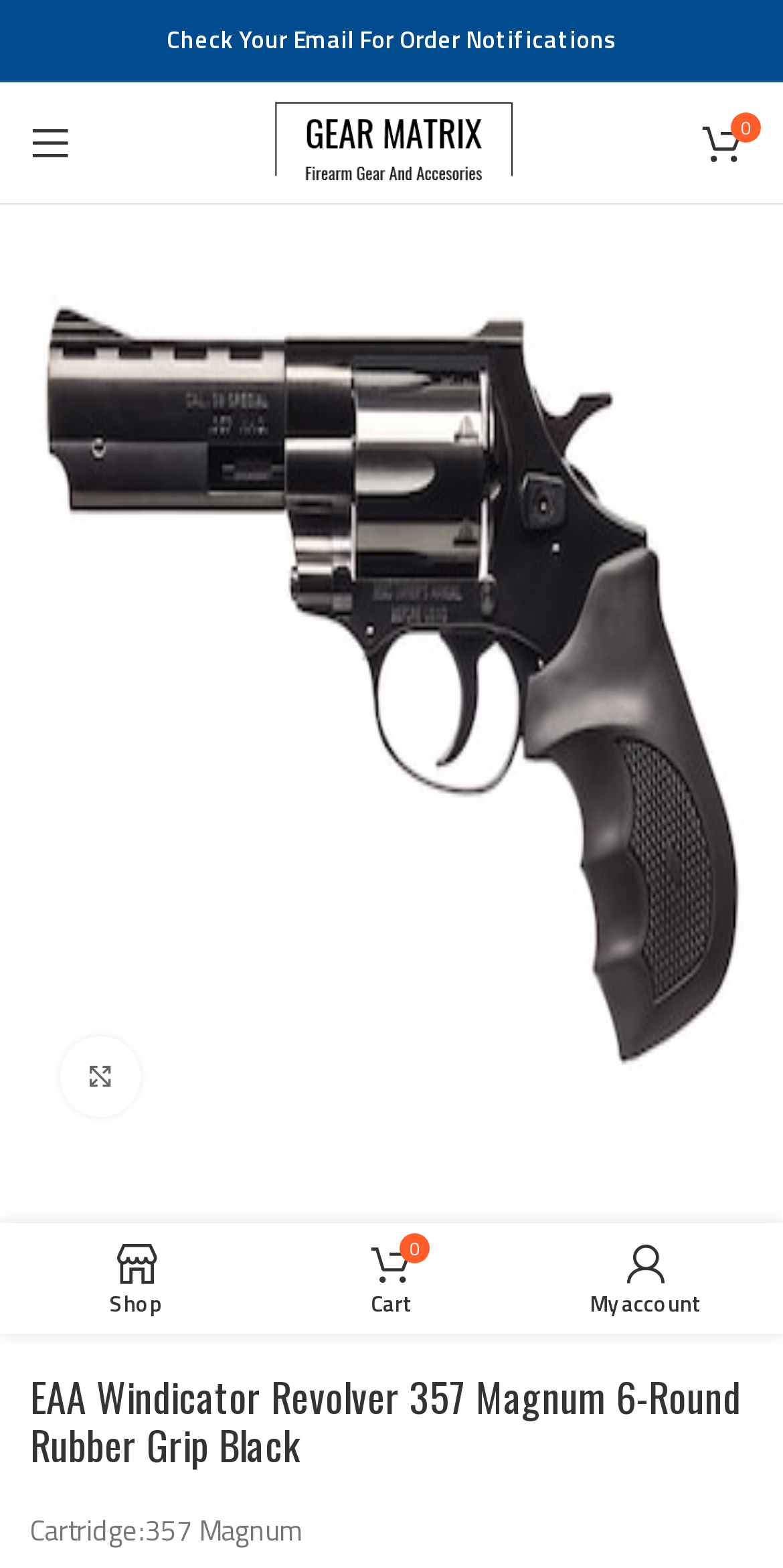For the element described, predict the bounding box coordinates as (top-left x, top-left y, bottom-right x, bottom-right y). All values should be between 0 and 1. Element description: Menu

[0.013, 0.065, 0.115, 0.117]